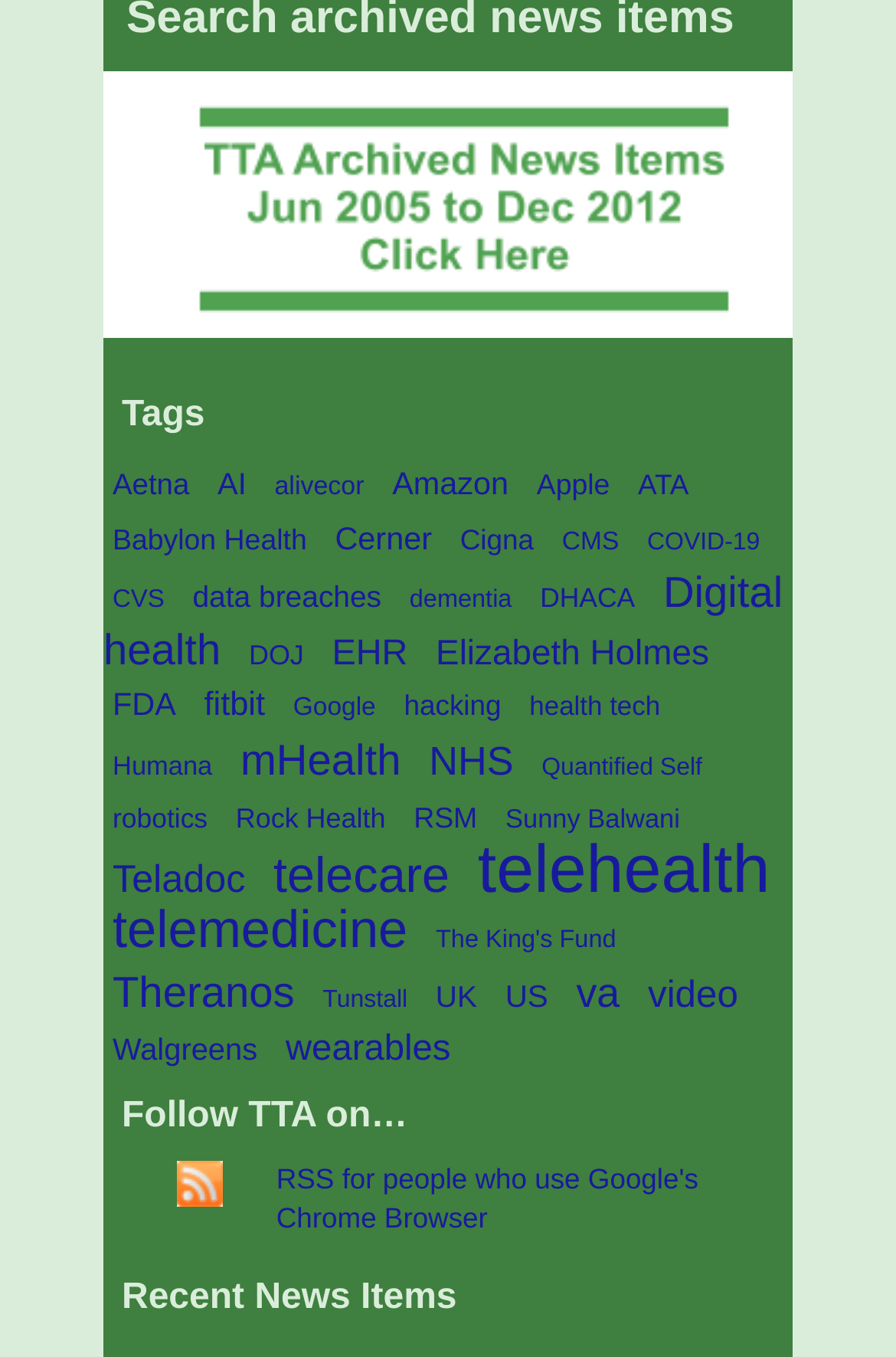Locate the bounding box coordinates of the clickable area to execute the instruction: "click on Cosmetic Dentistry". Provide the coordinates as four float numbers between 0 and 1, represented as [left, top, right, bottom].

None